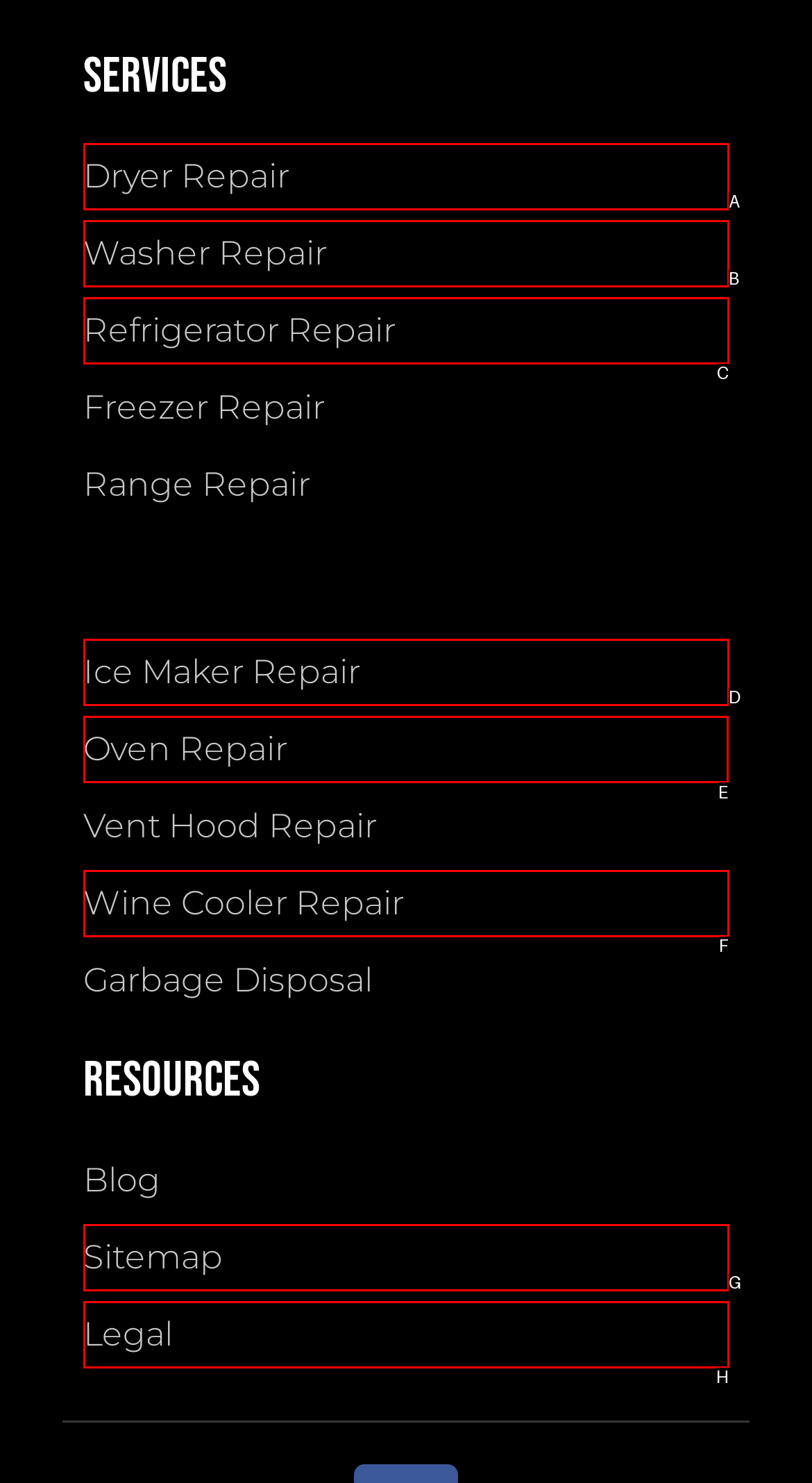Tell me which one HTML element I should click to complete the following task: Visit Oven Repair Answer with the option's letter from the given choices directly.

E